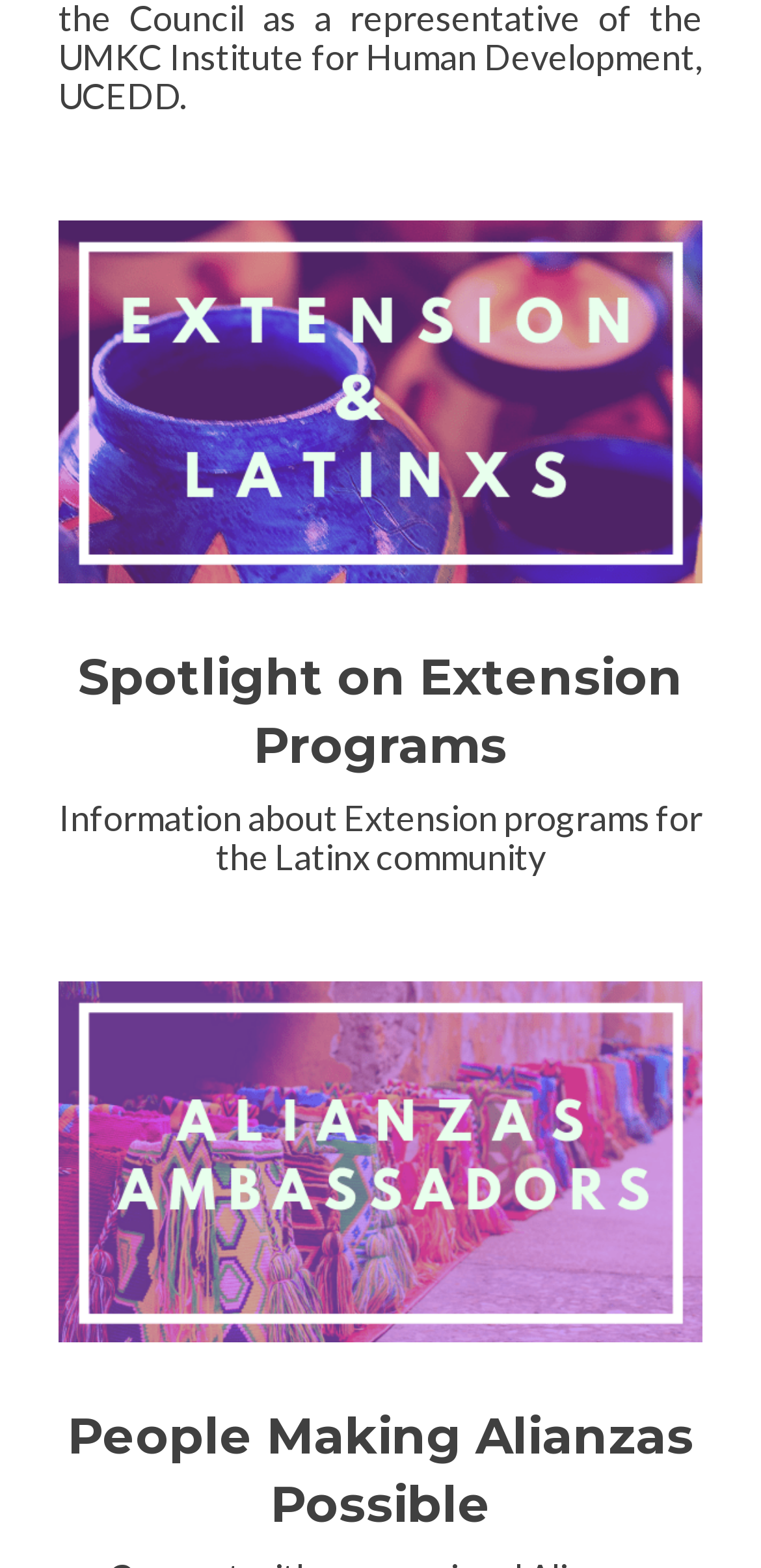Please reply with a single word or brief phrase to the question: 
How many links are on the webpage?

Two